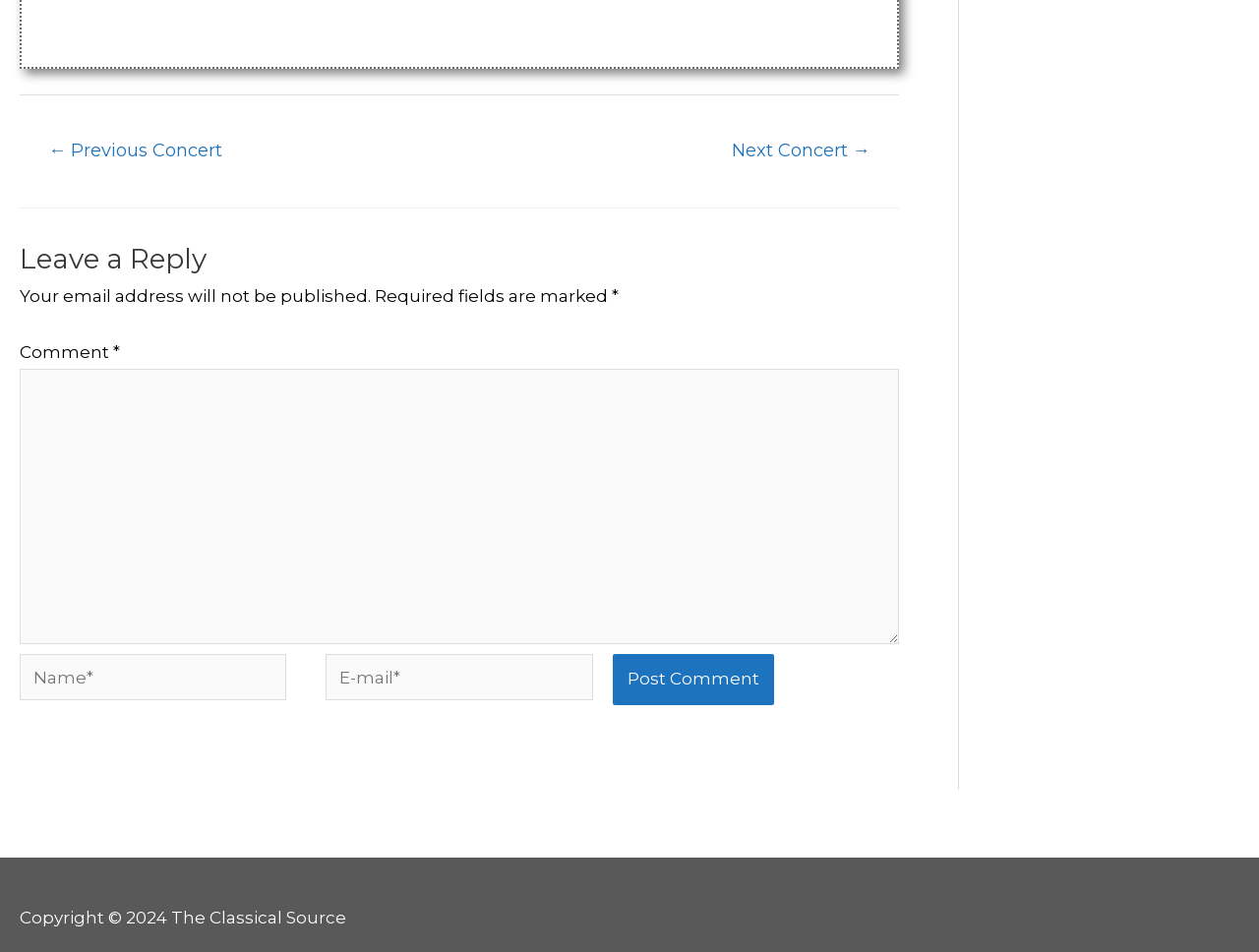What is the purpose of the 'Post Comment' button?
Examine the screenshot and reply with a single word or phrase.

To submit a comment